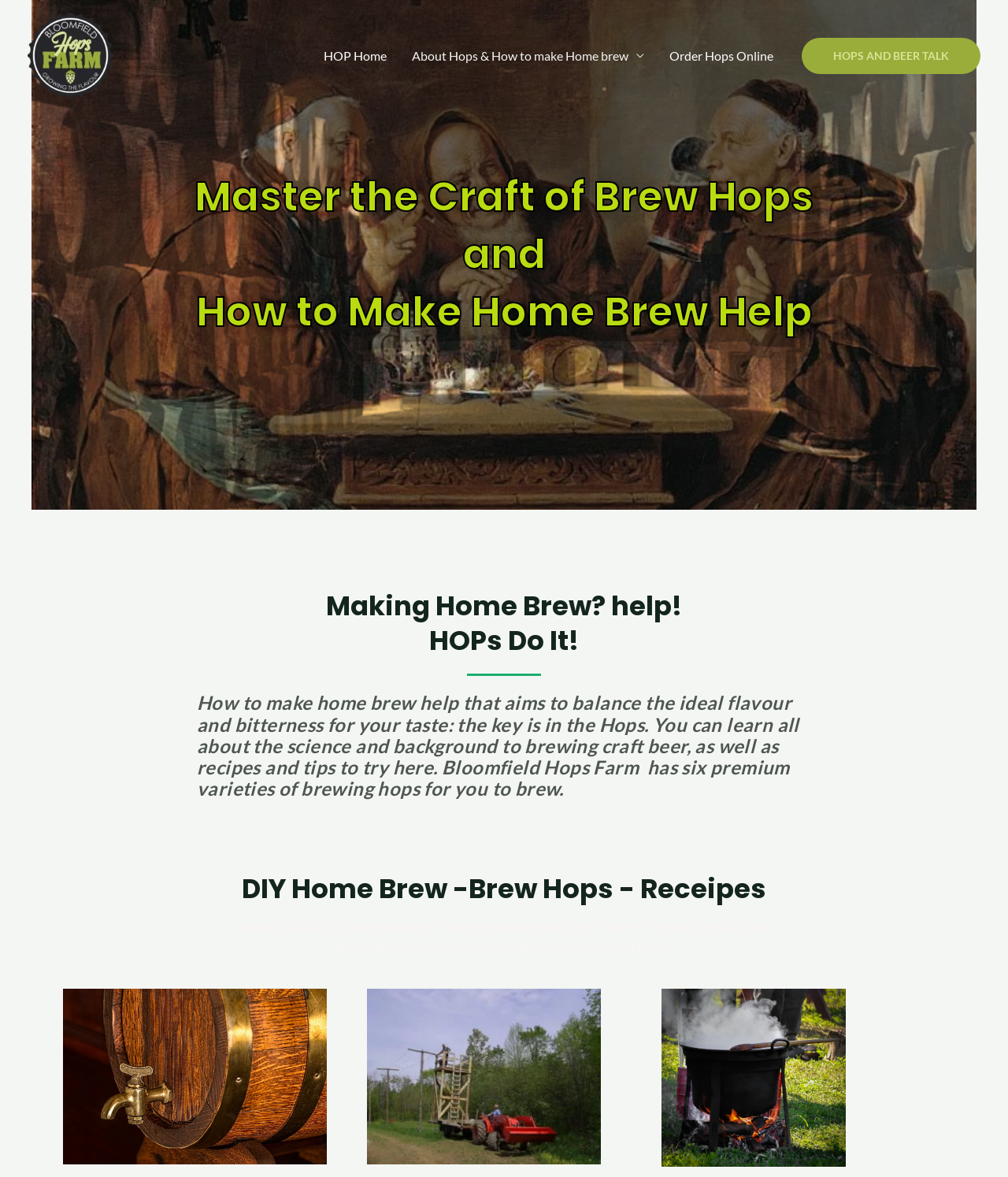Identify the bounding box of the HTML element described as: "Order Hops Online".

[0.652, 0.034, 0.78, 0.06]